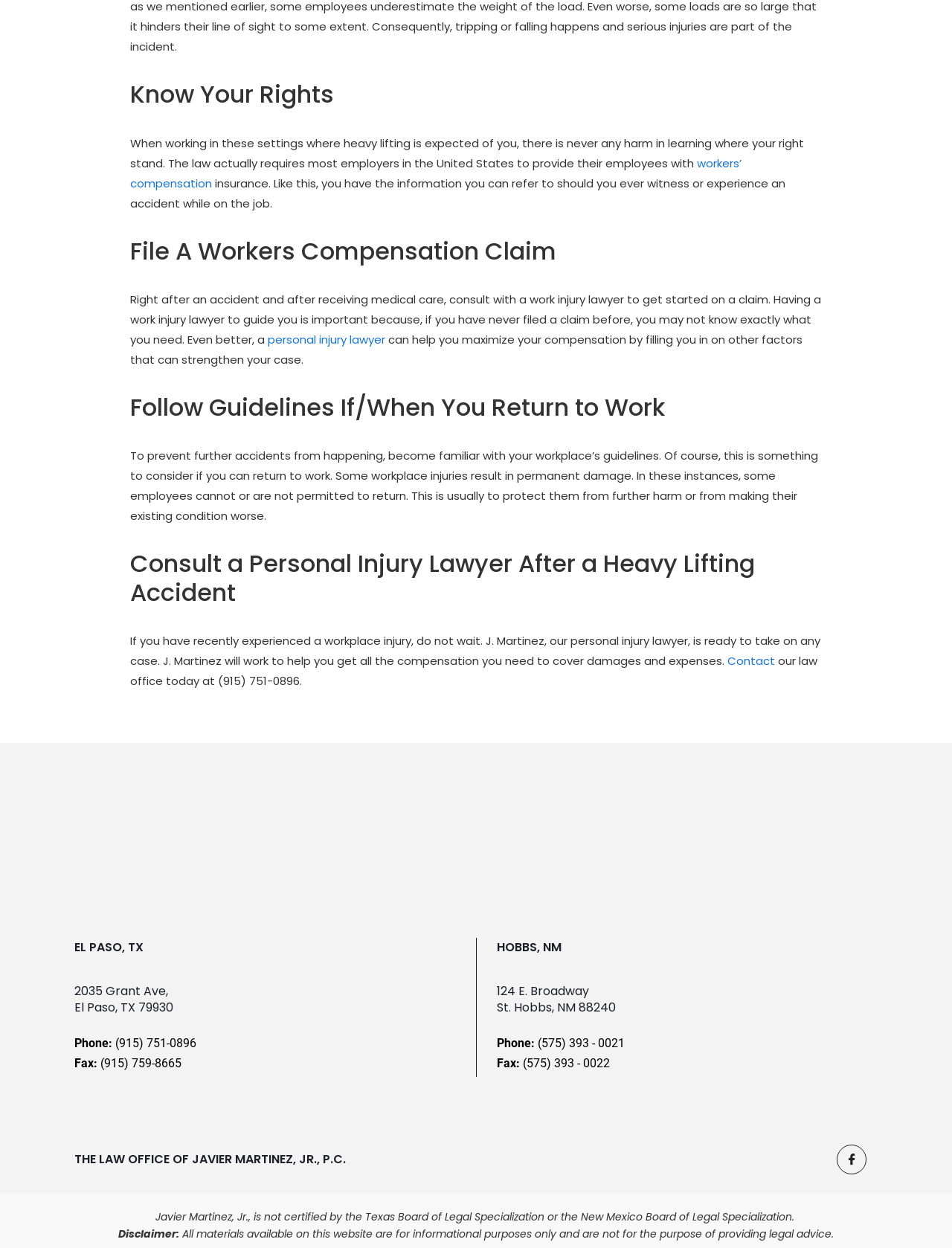With reference to the image, please provide a detailed answer to the following question: What are the two locations of the law office?

The two locations of the law office are El Paso, TX and Hobbs, NM, which can be inferred from the addresses and phone numbers listed on the webpage.